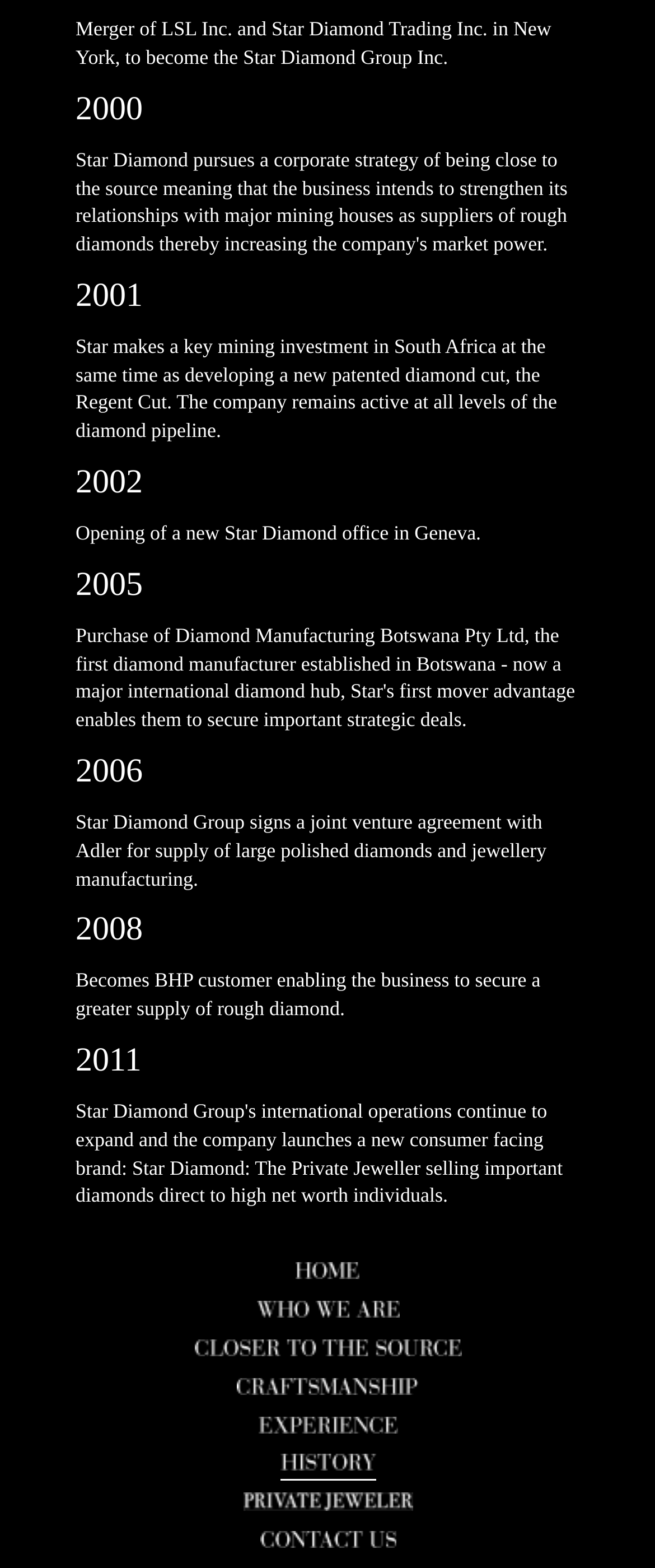Using the element description title="Who We Are", predict the bounding box coordinates for the UI element. Provide the coordinates in (top-left x, top-left y, bottom-right x, bottom-right y) format with values ranging from 0 to 1.

[0.391, 0.822, 0.609, 0.847]